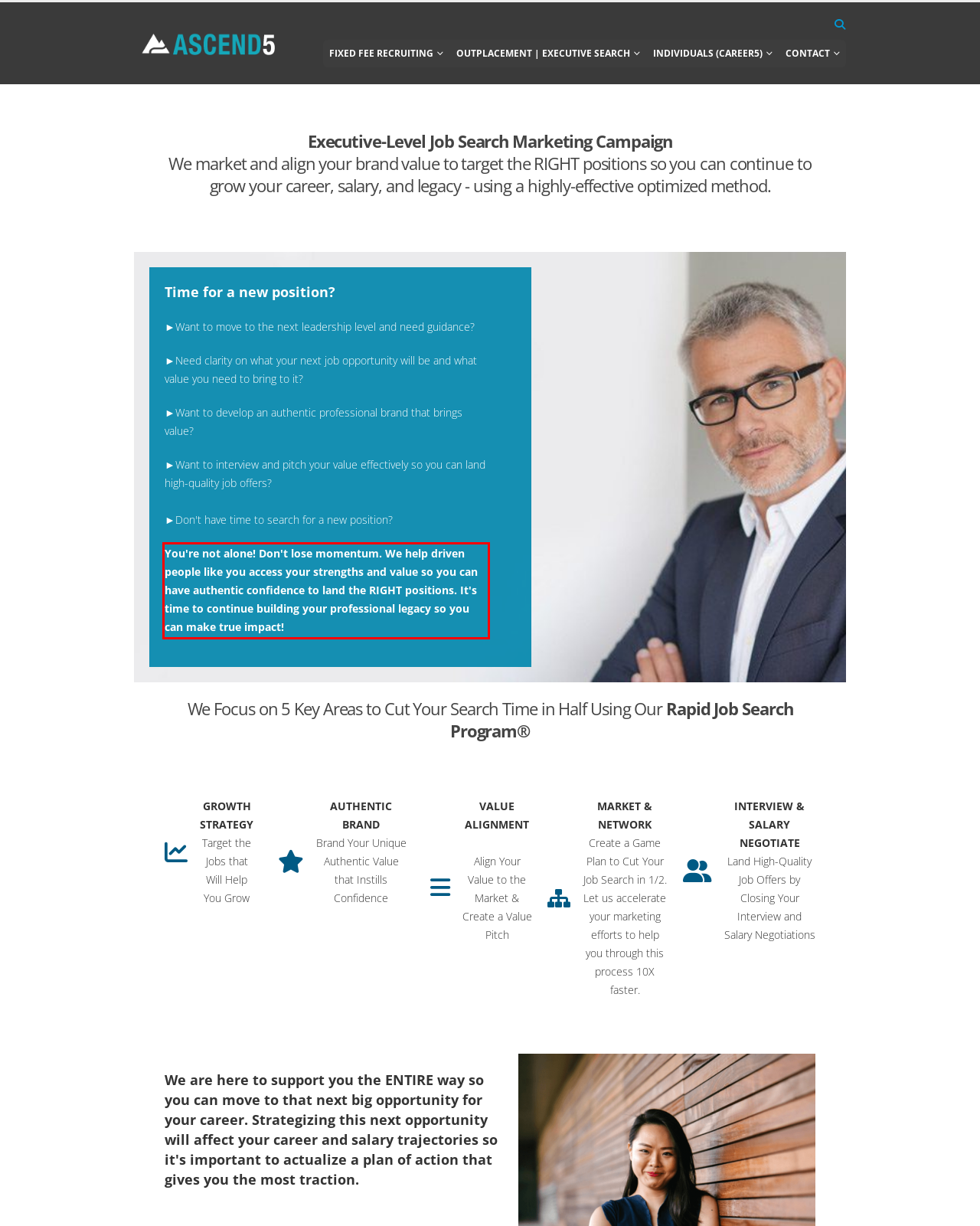Examine the webpage screenshot, find the red bounding box, and extract the text content within this marked area.

You're not alone! Don't lose momentum. We help driven people like you access your strengths and value so you can have authentic confidence to land the RIGHT positions. It's time to continue building your professional legacy so you can make true impact!